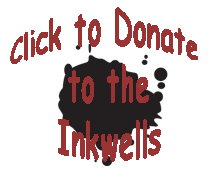What is the purpose of the graphic?
Using the visual information, answer the question in a single word or phrase.

To invite visitors to donate